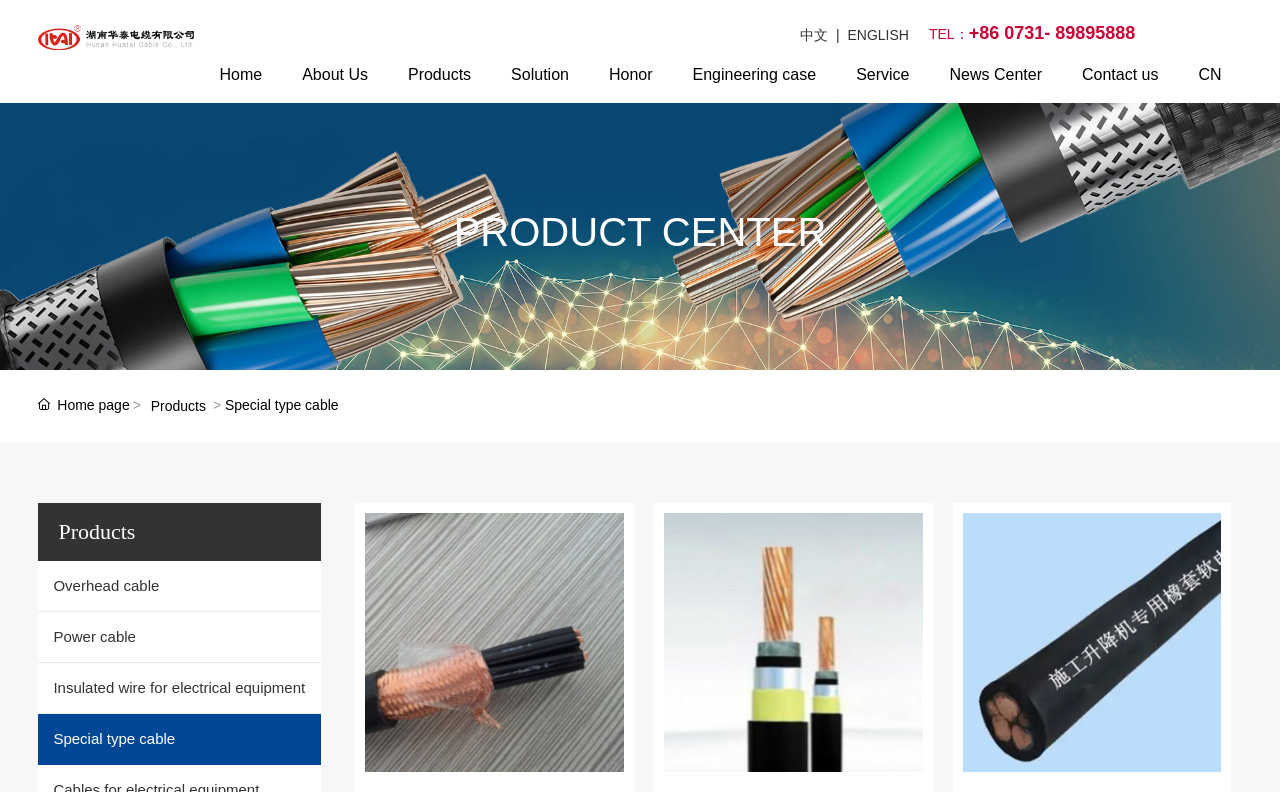Provide a thorough description of this webpage.

The webpage is about Hunan Huatai Cable Co., LTD., a company that specializes in cables. At the top left corner, there is a logo of the company, "Huatai", accompanied by a link to the company's homepage. Next to the logo, there are language options, including "中文" and "ENGLISH". 

On the top right corner, there is a contact information section, which includes a phone number "+86 0731- 89895888" and a label "TEL：". 

Below the top section, there is a navigation menu with links to various pages, including "Home", "About Us", "Products", "Solution", "Honor", "Engineering case", "Service", "News Center", and "Contact us". 

The main content of the page is divided into two sections. On the left side, there is a section with a heading "PRODUCT CENTER" and a link to the product center page. Below the heading, there are four links to different types of cables, including "Overhead cable", "Power cable", "Insulated wire for electrical equipment", and "Special type cable". 

On the right side, there are three identical sections, each containing a link to the company's homepage and a logo of the company. These sections are stacked vertically, taking up the majority of the right side of the page.